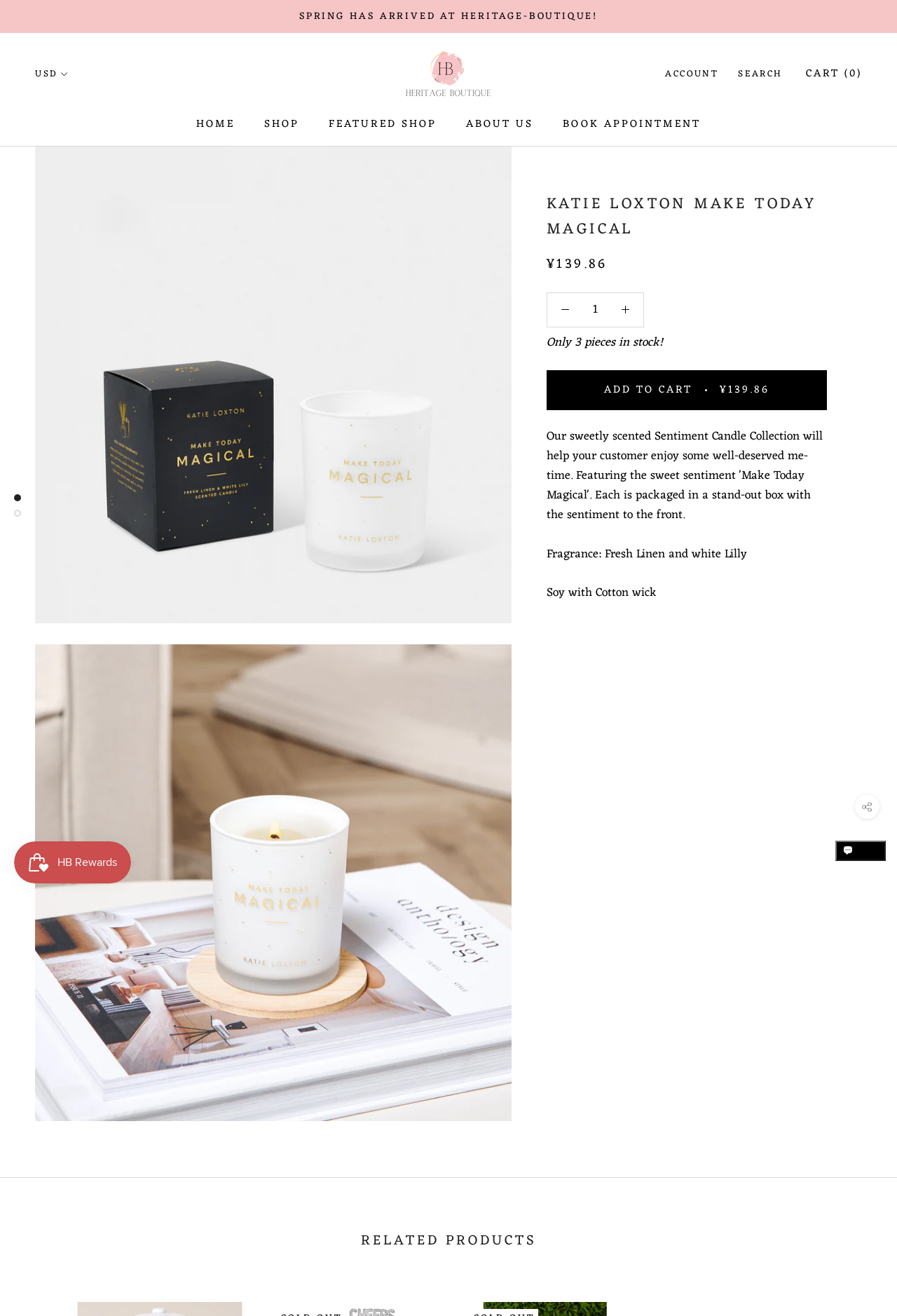Specify the bounding box coordinates of the element's area that should be clicked to execute the given instruction: "Open the chat window". The coordinates should be four float numbers between 0 and 1, i.e., [left, top, right, bottom].

[0.932, 0.639, 0.988, 0.654]